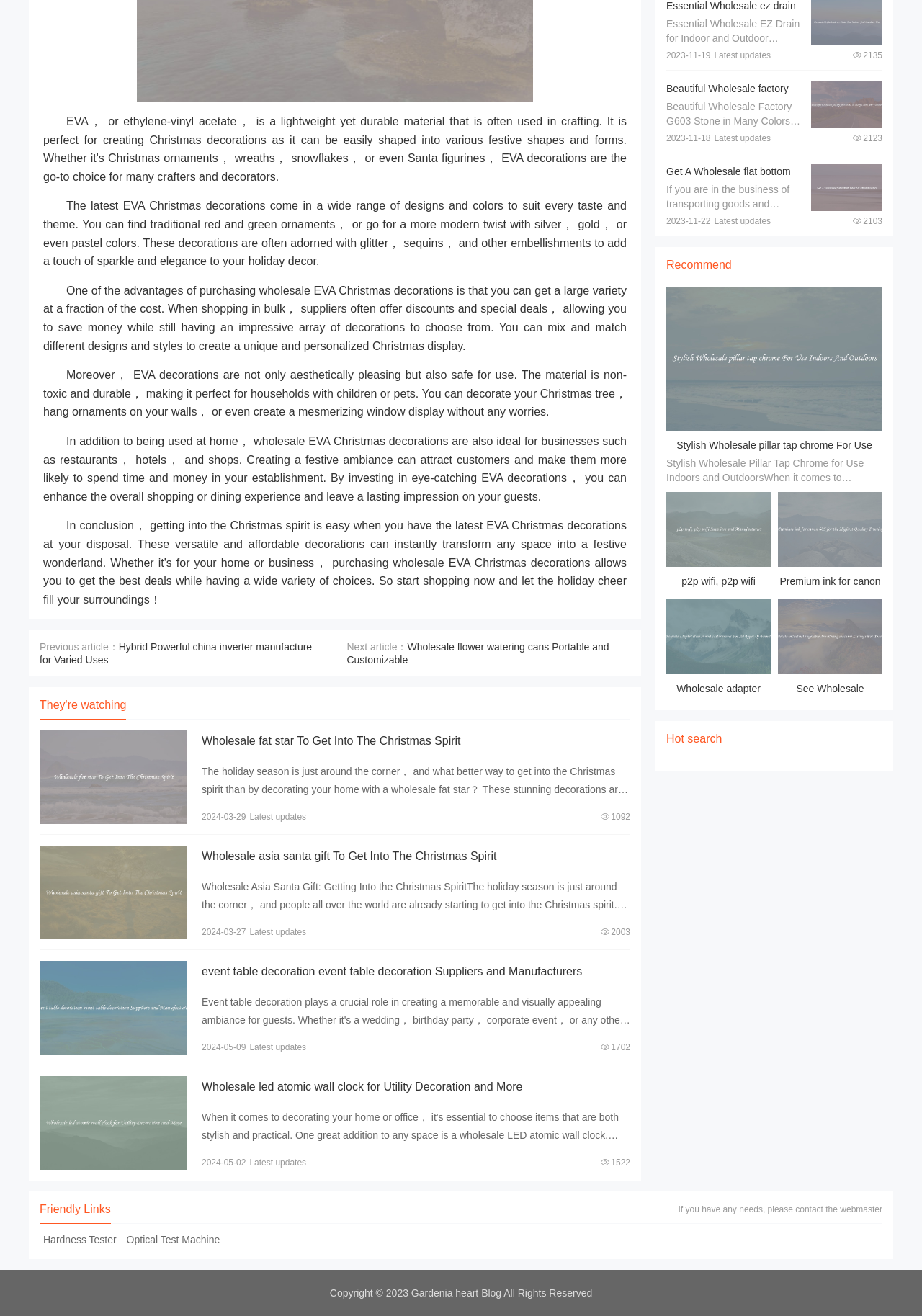Please determine the bounding box coordinates for the UI element described as: "Optical Test Machine".

[0.133, 0.938, 0.242, 0.947]